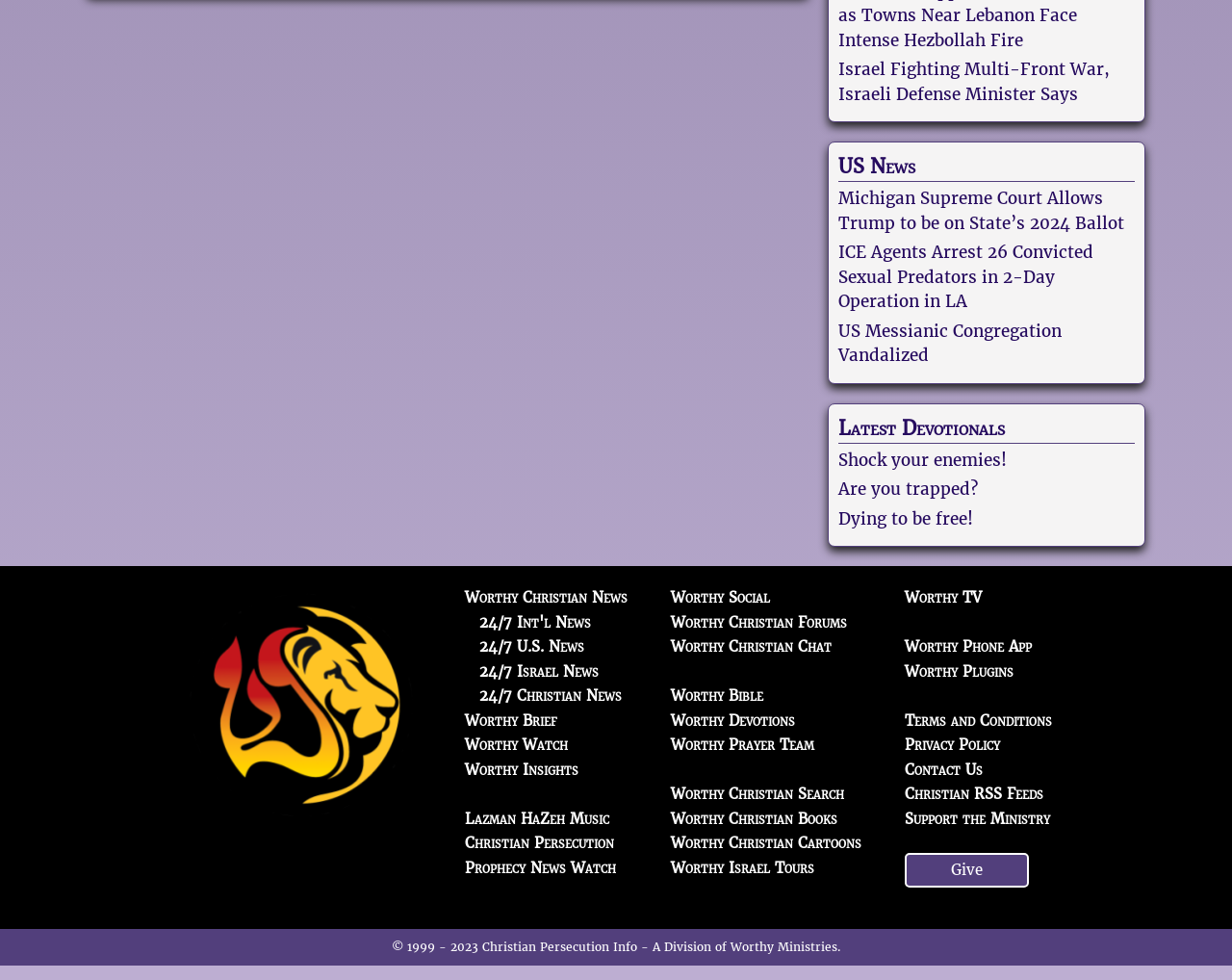Analyze the image and deliver a detailed answer to the question: What is the copyright year range?

I found the answer by looking at the static text '© 1999 - 2023 Christian Persecution Info - A Division of Worthy Ministries.' which suggests that the copyright year range is from 1999 to 2023.